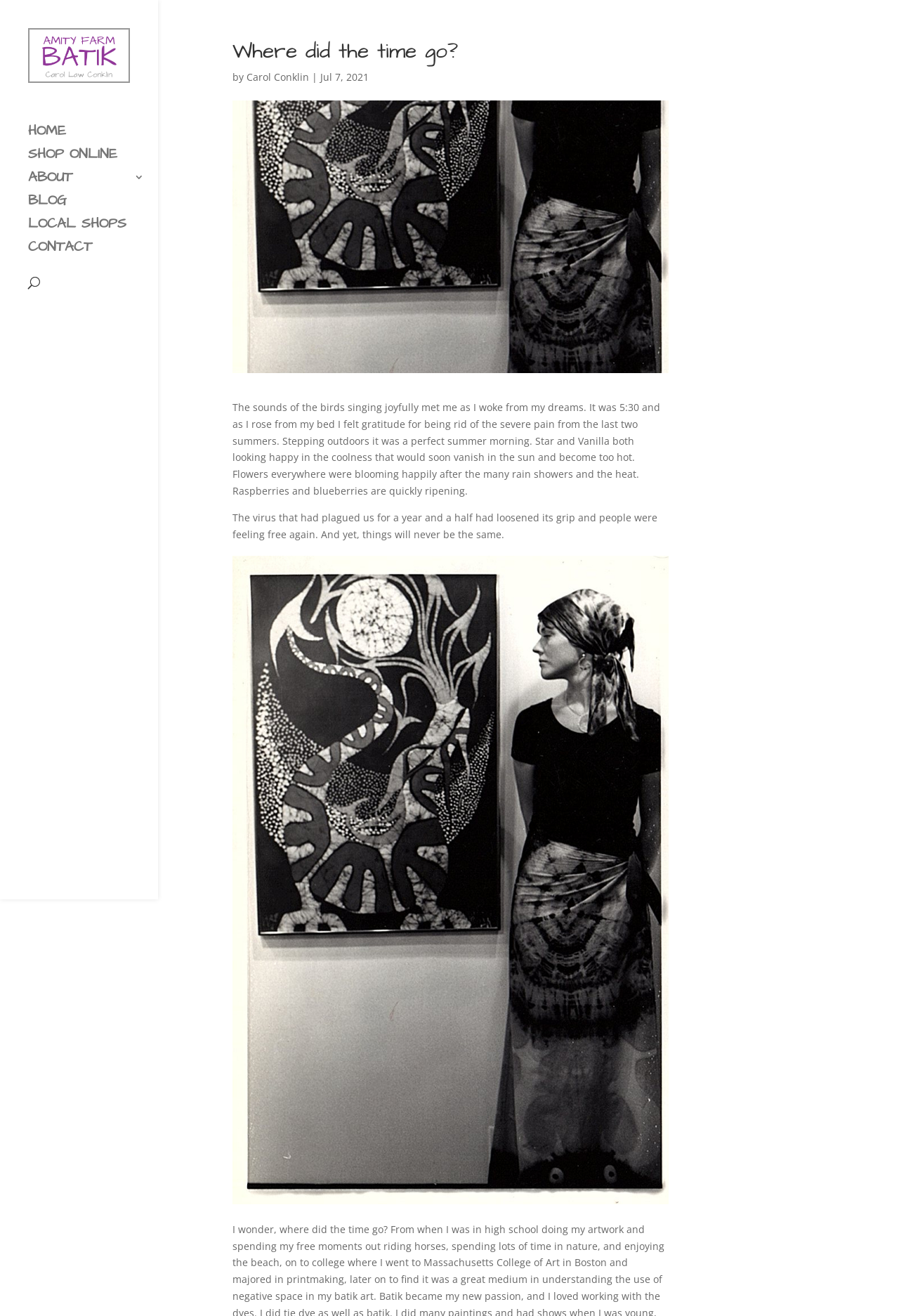Please locate the bounding box coordinates for the element that should be clicked to achieve the following instruction: "Follow us on Facebook". Ensure the coordinates are given as four float numbers between 0 and 1, i.e., [left, top, right, bottom].

None